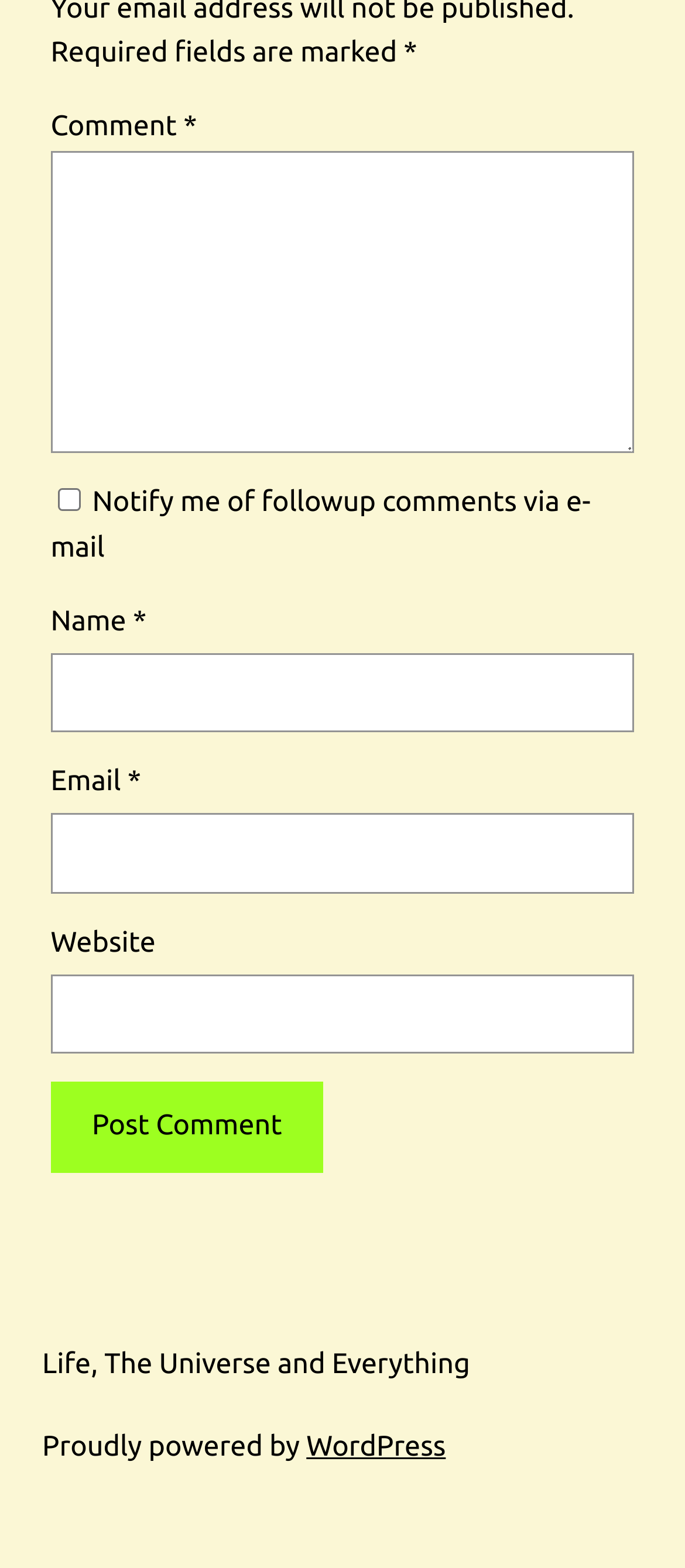Show the bounding box coordinates of the element that should be clicked to complete the task: "Click the post comment button".

[0.074, 0.69, 0.472, 0.748]